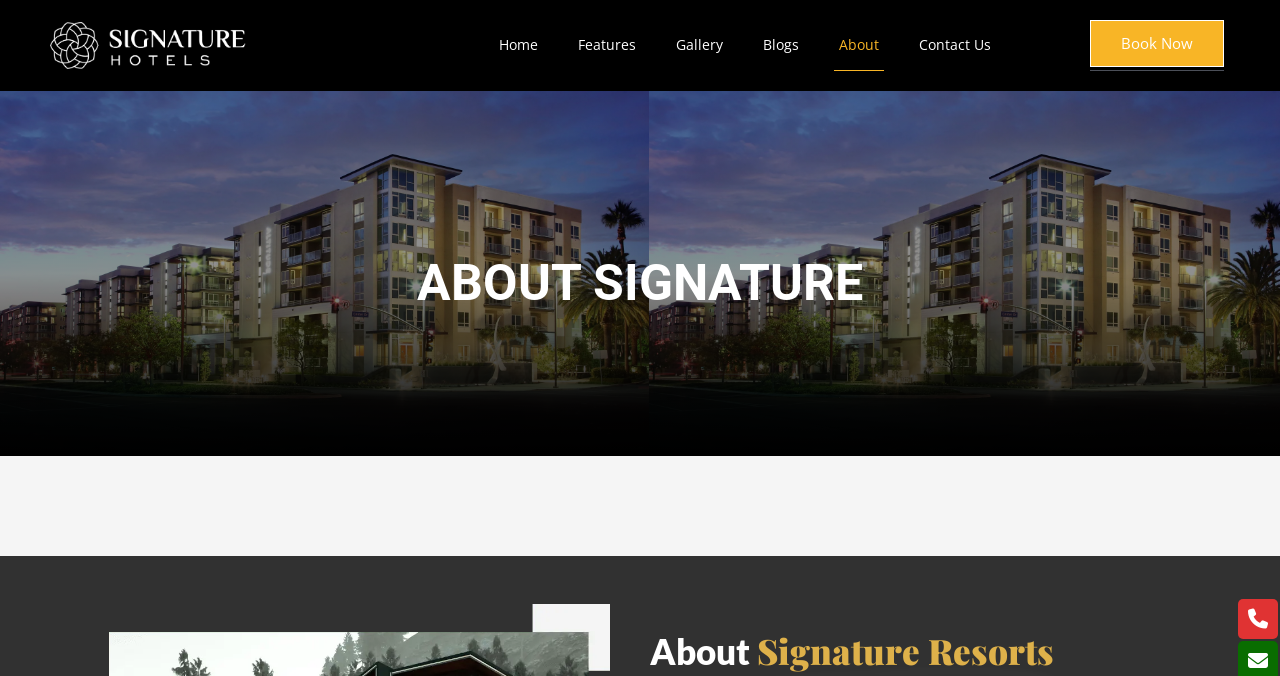Examine the image and give a thorough answer to the following question:
How many columns are there in the navigation menu?

I analyzed the bounding box coordinates of the navigation links and found that they are stacked vertically, indicating a single column layout.